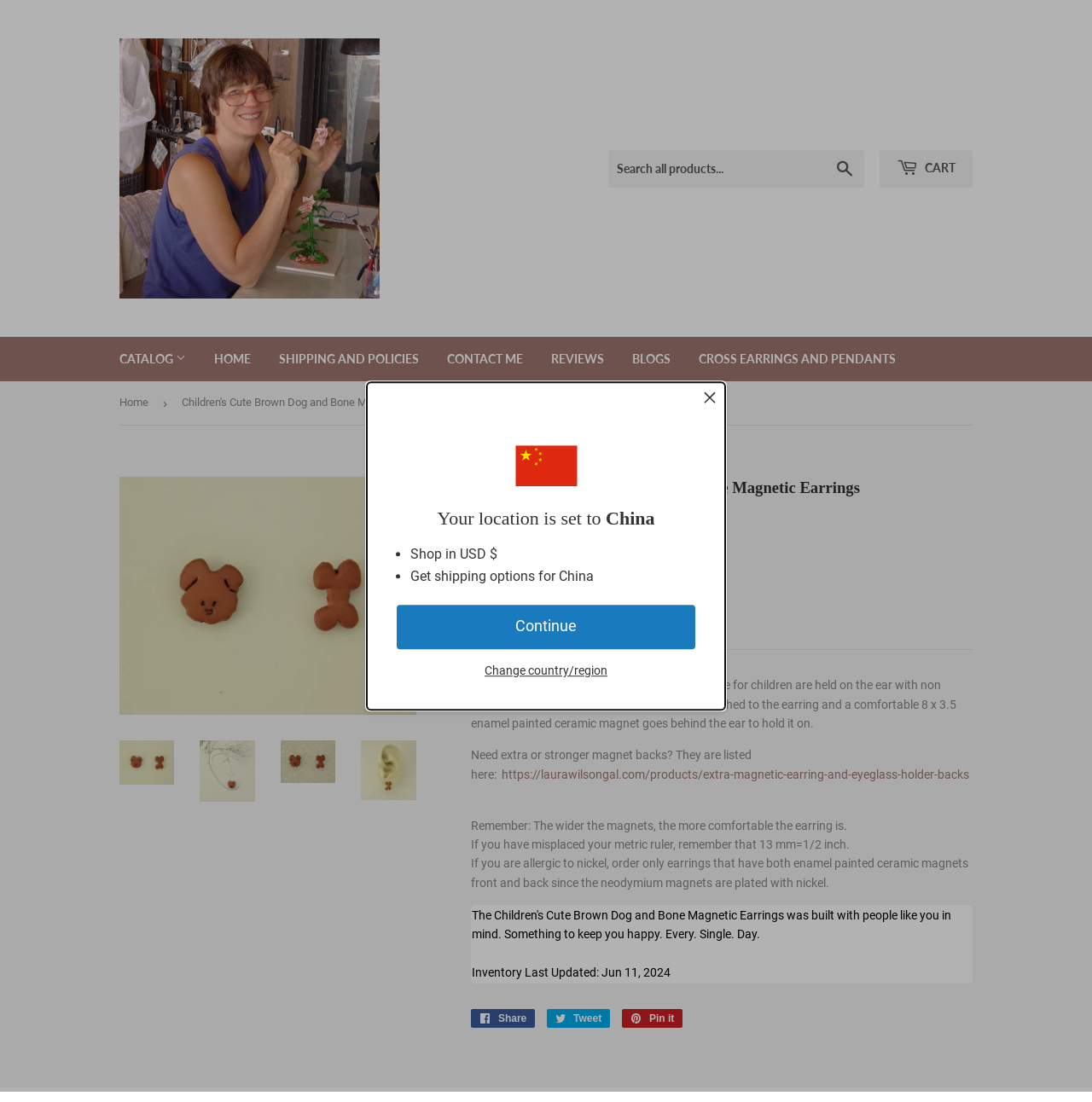Extract the primary header of the webpage and generate its text.

Children's Cute Brown Dog and Bone Magnetic Earrings